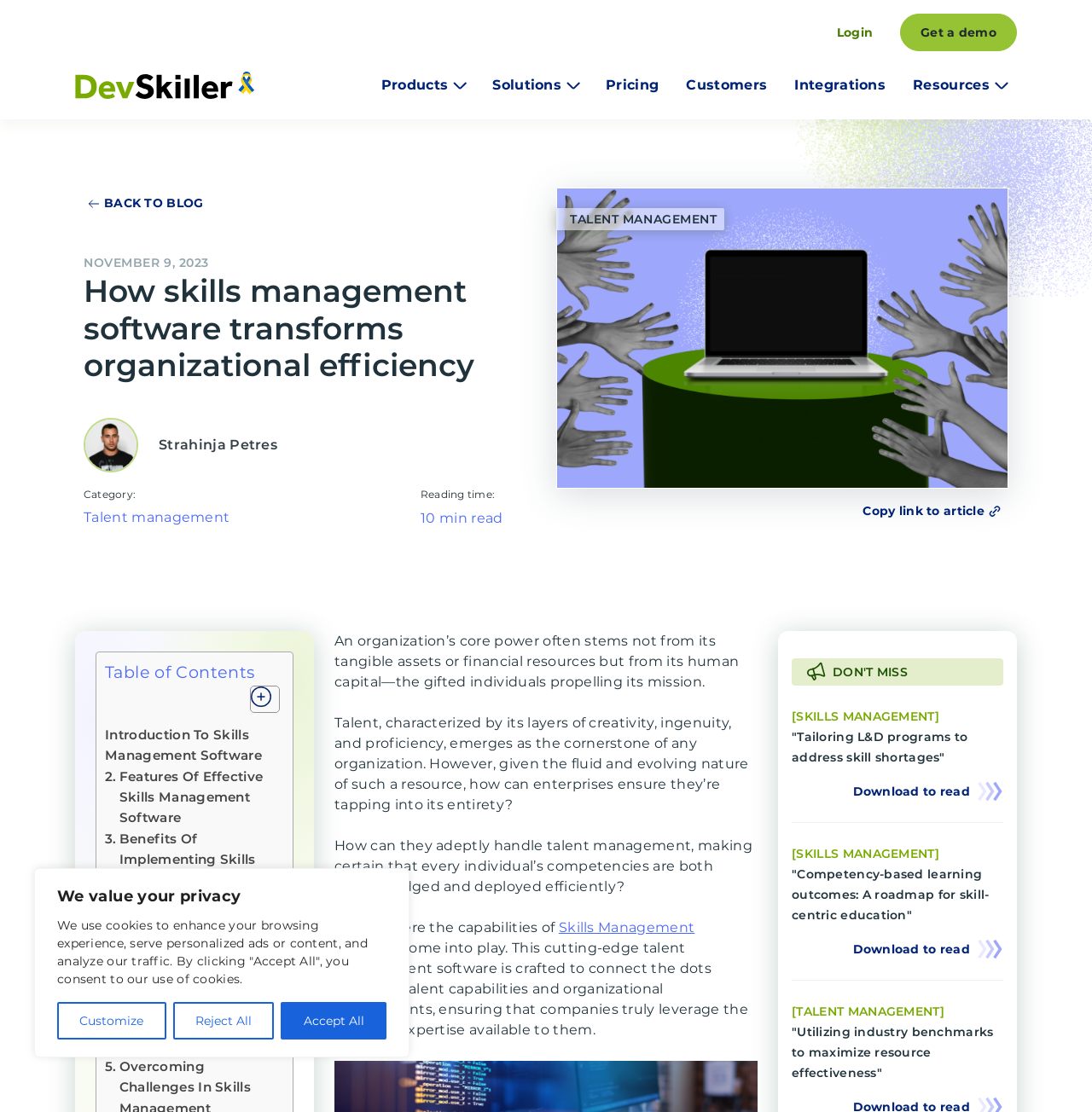Given the description of the UI element: "Copy link to article", predict the bounding box coordinates in the form of [left, top, right, bottom], with each value being a float between 0 and 1.

[0.781, 0.446, 0.923, 0.474]